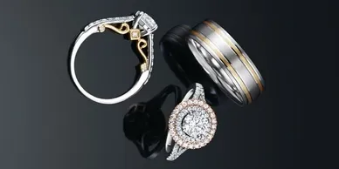Refer to the image and provide an in-depth answer to the question:
How many rings are featured?

The caption describes three distinct rings: a vintage-inspired engagement ring, a modern multi-metal wedding band, and an exquisite halo ring, implying that there are three rings featured in the image.